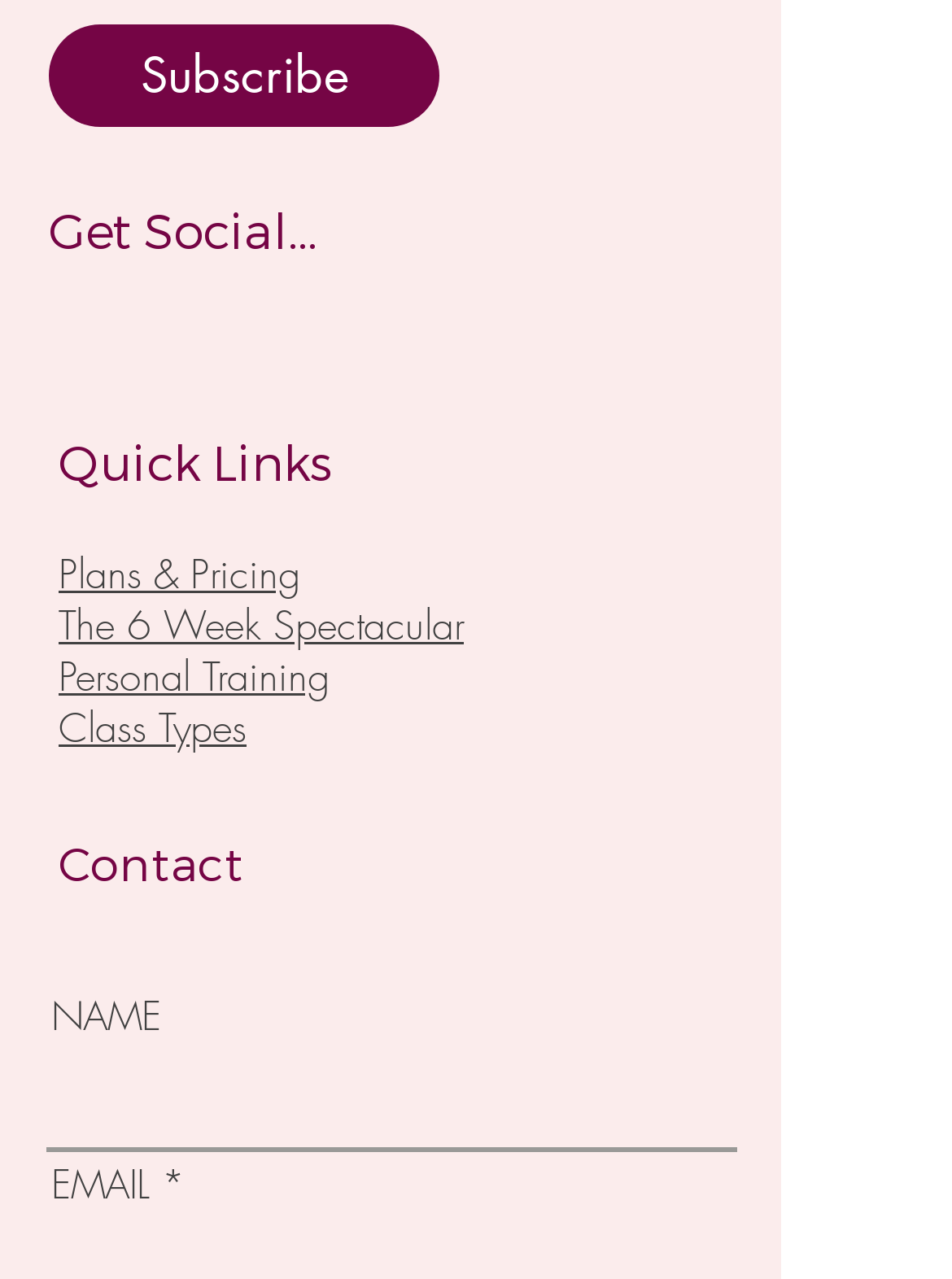What is the purpose of the text box below 'NAME'?
Using the image as a reference, answer with just one word or a short phrase.

Input name